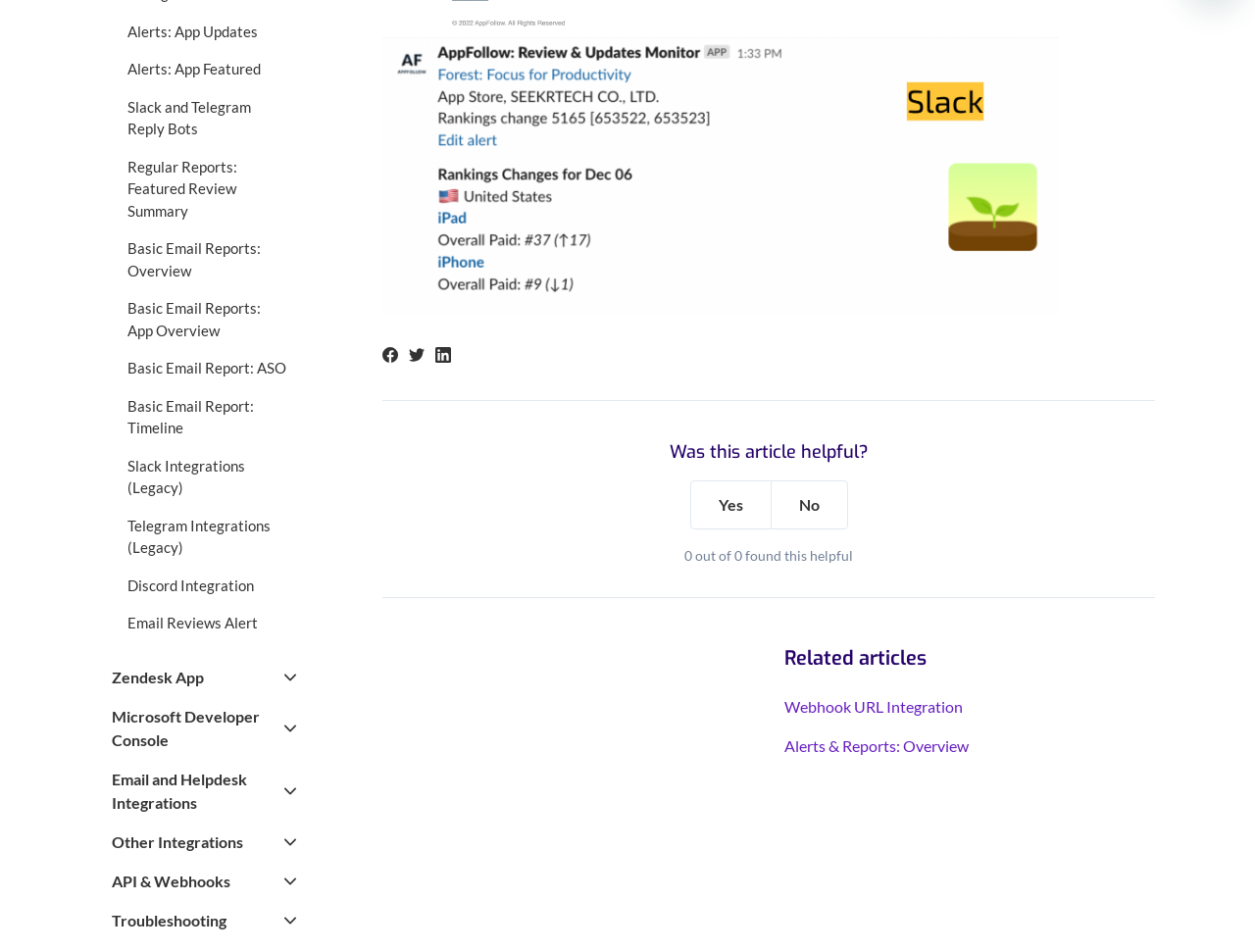Using the description "Microsoft Developer Console", locate and provide the bounding box of the UI element.

[0.089, 0.732, 0.22, 0.798]